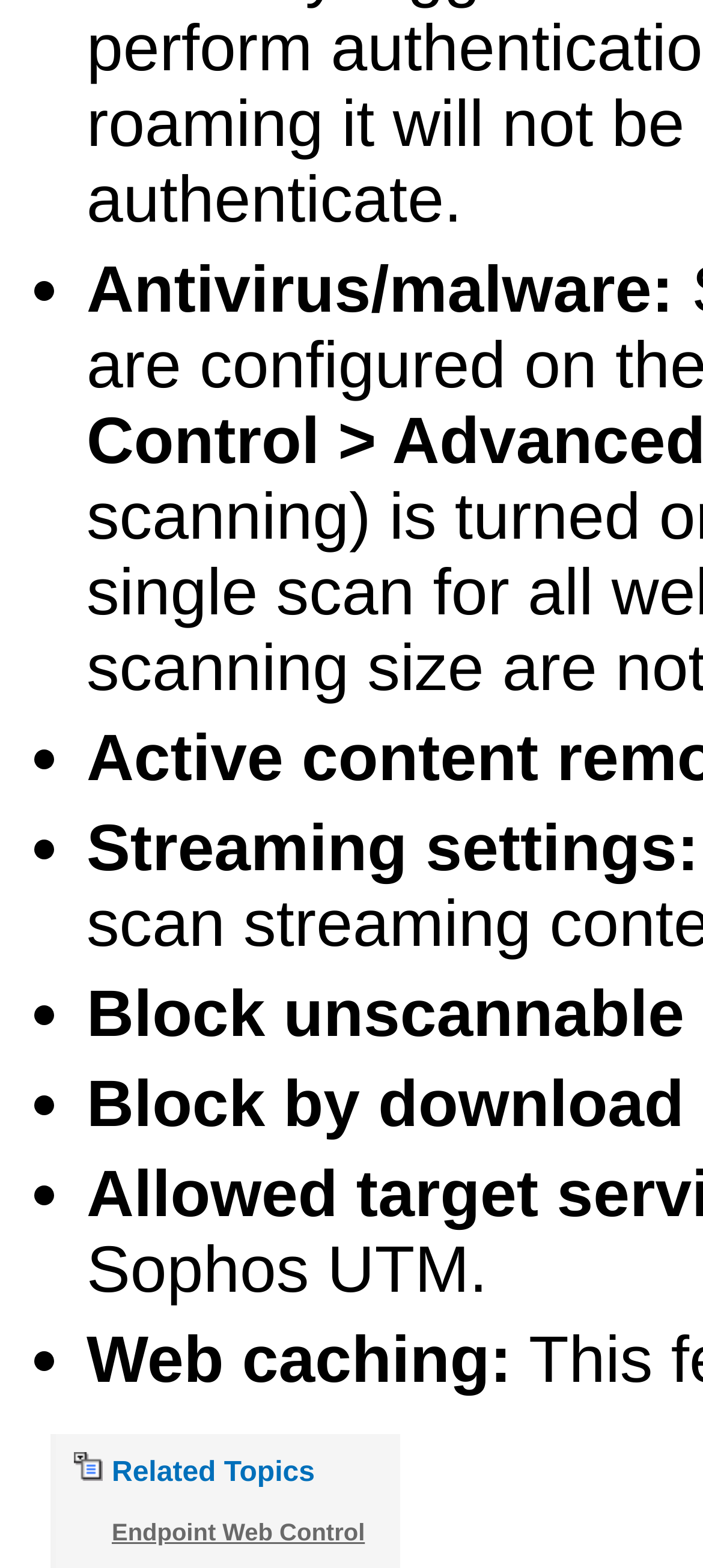What is the topic related to the image?
Please respond to the question with a detailed and thorough explanation.

The image with the description 'Related Topics Link Icon' is related to the topic 'Web caching' which is indicated by the StaticText element with the text 'Web caching:' at coordinates [0.123, 0.844, 0.728, 0.891].